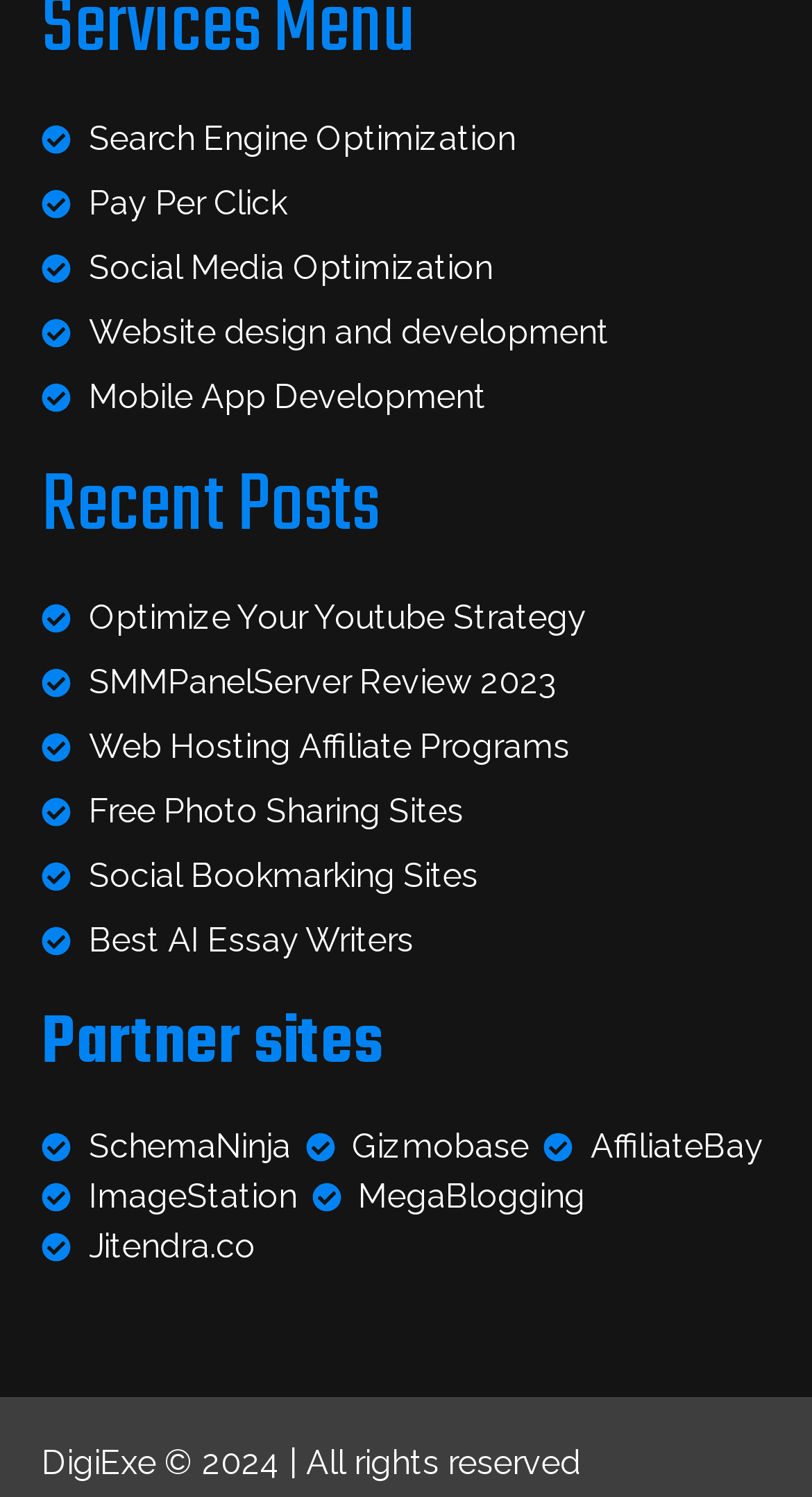Find the bounding box coordinates for the area that should be clicked to accomplish the instruction: "Click on Search Engine Optimization".

[0.051, 0.077, 0.949, 0.11]